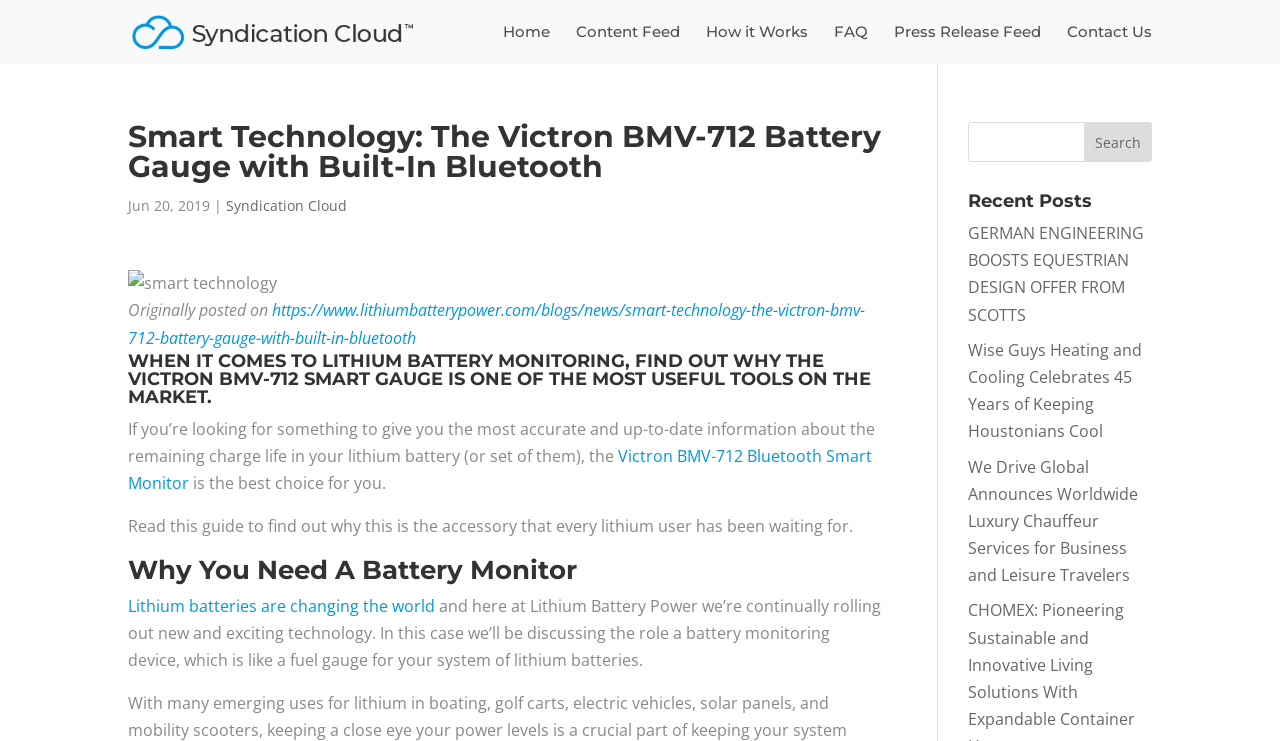Given the element description How it Works, specify the bounding box coordinates of the corresponding UI element in the format (top-left x, top-left y, bottom-right x, bottom-right y). All values must be between 0 and 1.

[0.552, 0.034, 0.631, 0.086]